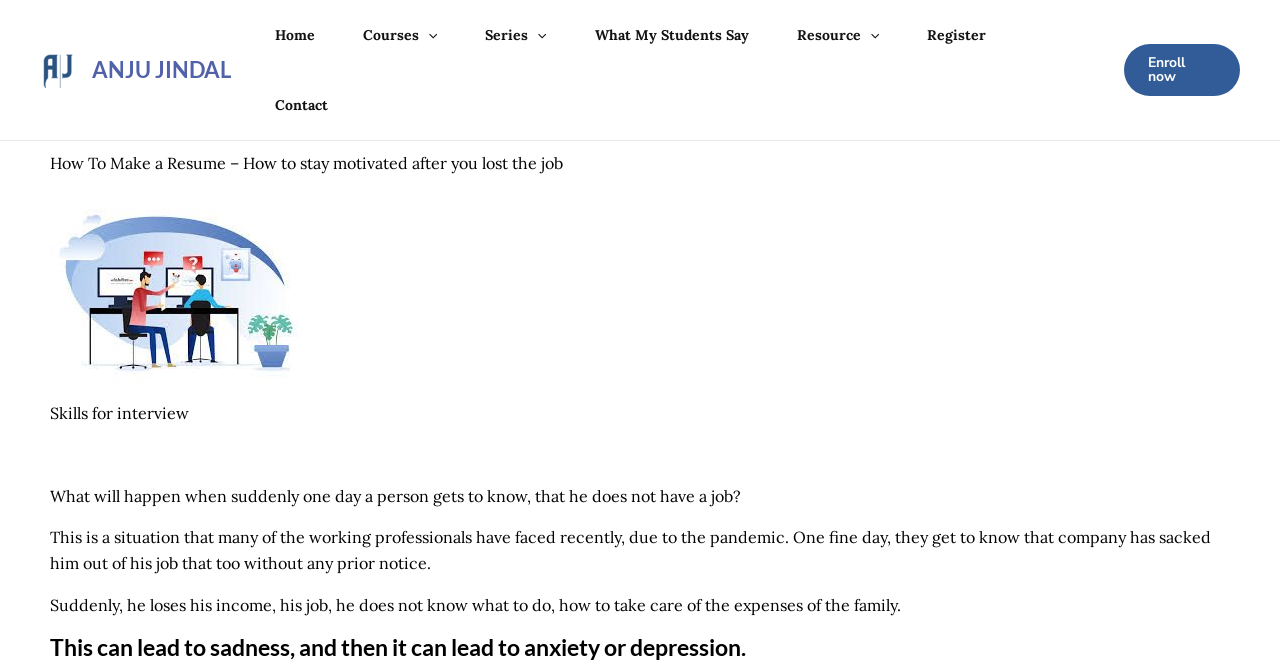Based on the provided description, "What My Students Say", find the bounding box of the corresponding UI element in the screenshot.

[0.446, 0.0, 0.604, 0.106]